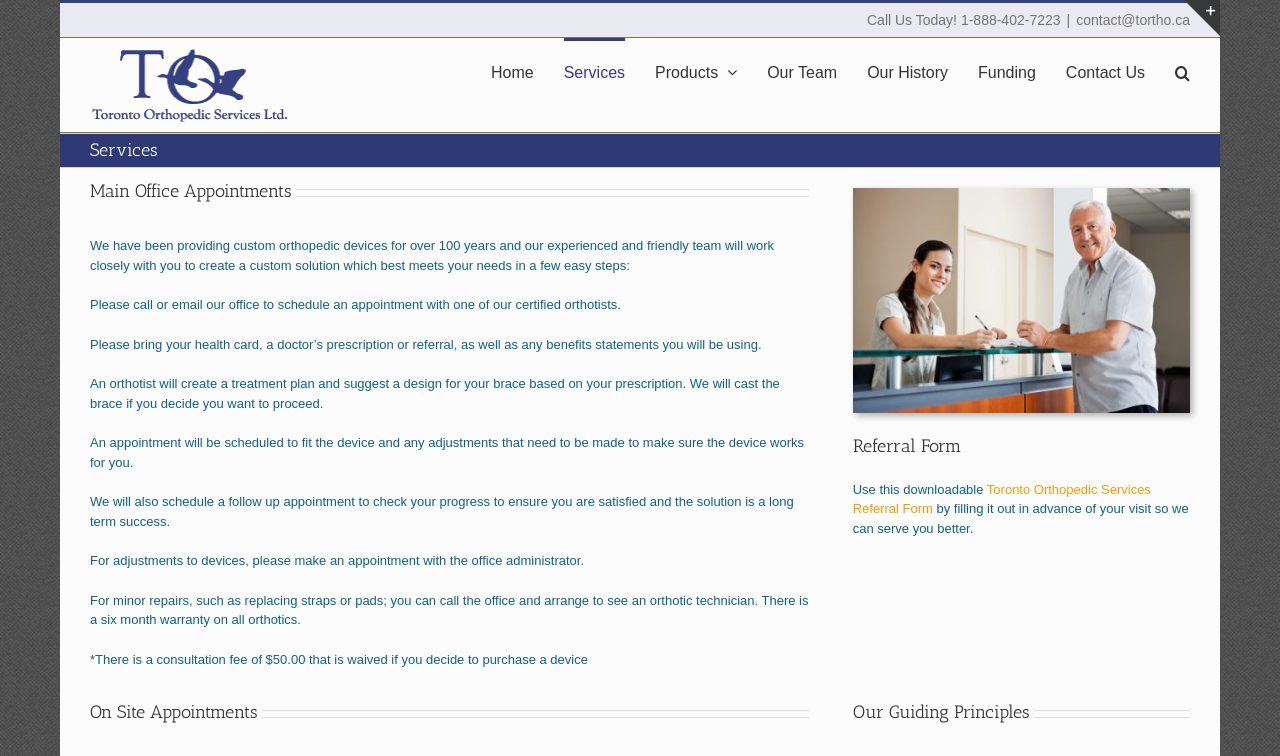What is the warranty period for orthotics?
Carefully analyze the image and provide a thorough answer to the question.

I found this information by reading the text on the webpage, which says 'There is a six month warranty on all orthotics.' This suggests that the warranty period is six months.